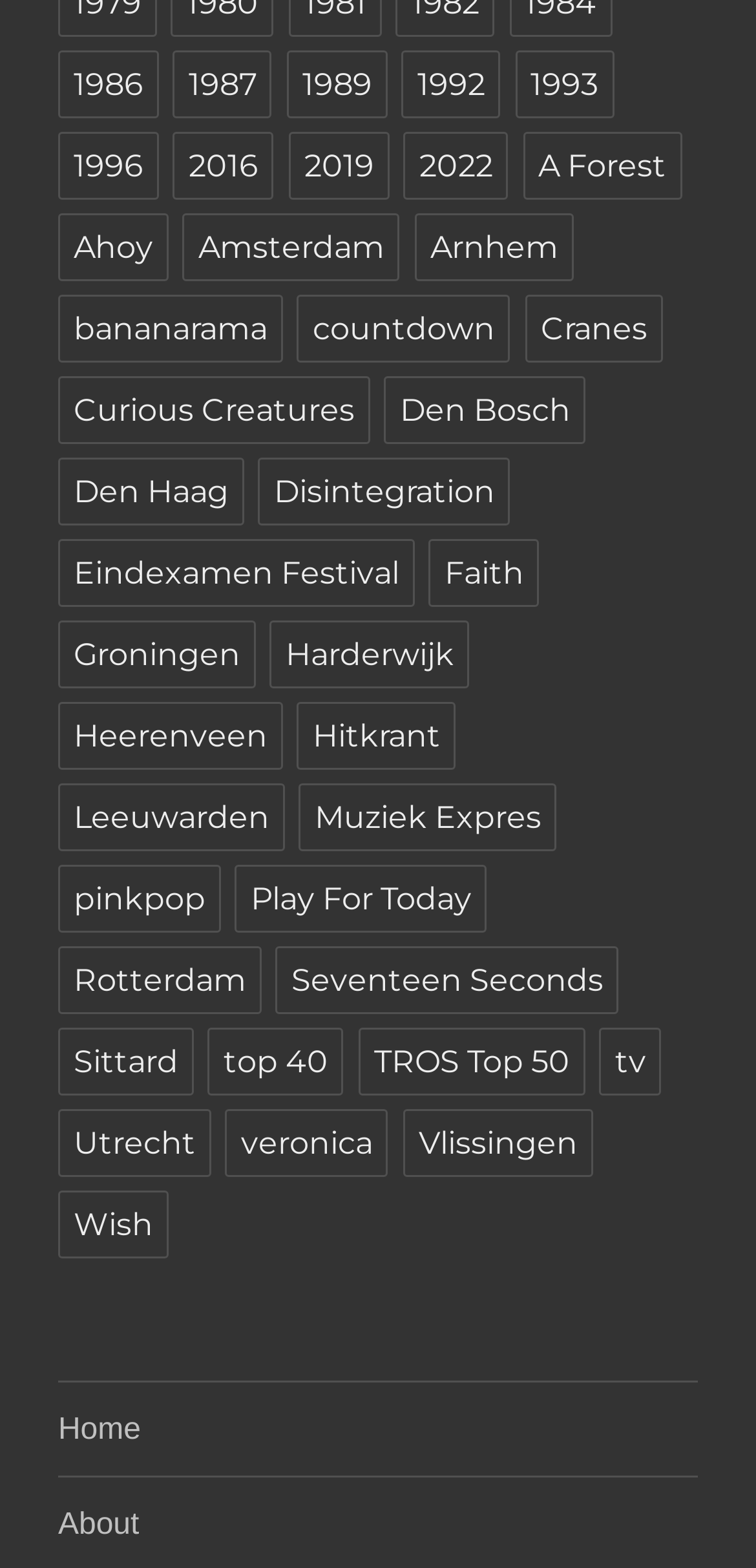Please determine the bounding box of the UI element that matches this description: Home. The coordinates should be given as (top-left x, top-left y, bottom-right x, bottom-right y), with all values between 0 and 1.

[0.077, 0.882, 0.923, 0.941]